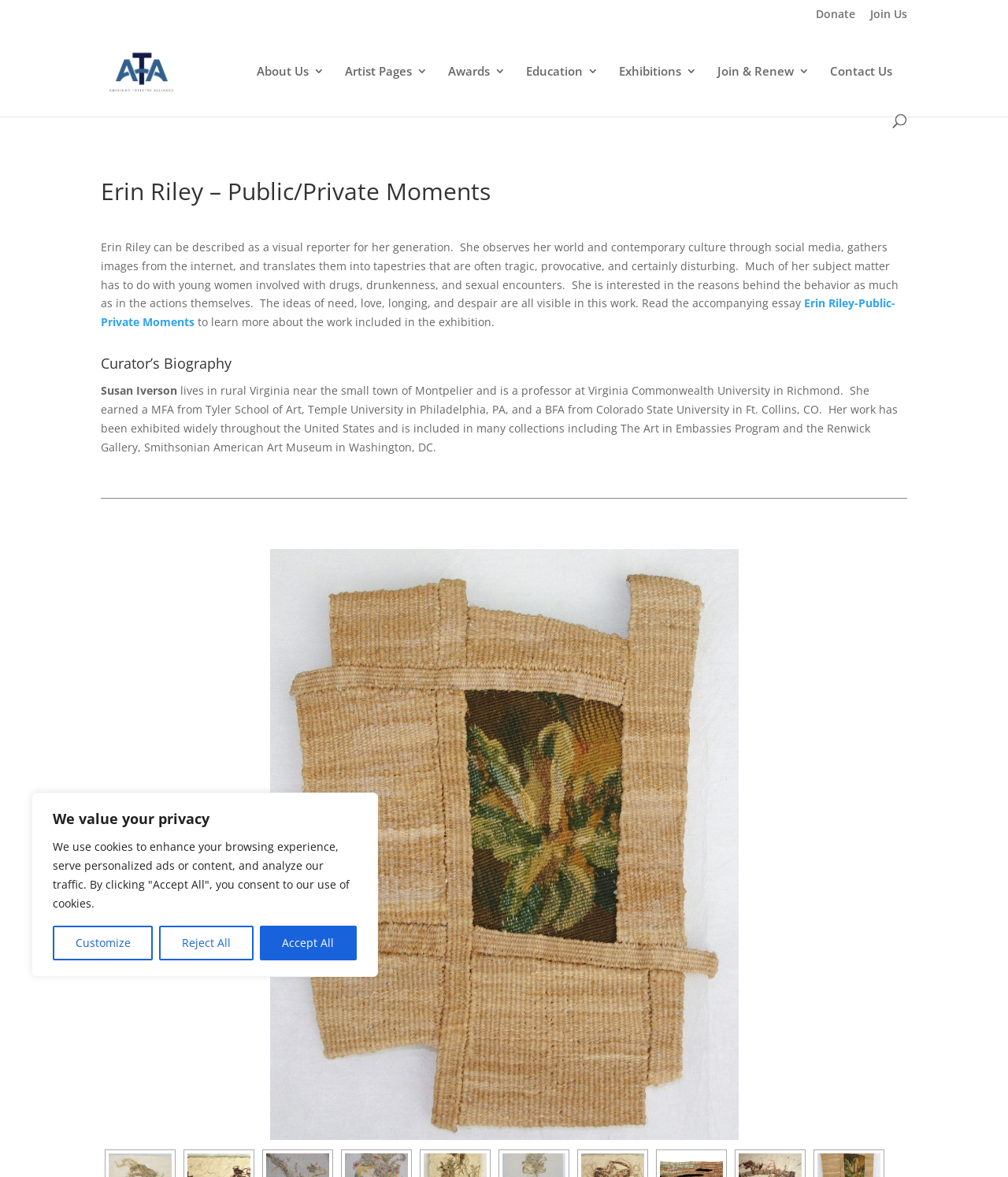Illustrate the webpage's structure and main components comprehensively.

The webpage is about Erin Riley's exhibition "Public/Private Moments" on the American Tapestry Alliance website. At the top, there is a cookie consent notification with three buttons: "Customize", "Reject All", and "Accept All". 

On the top-right corner, there are three links: "Donate", "Join Us", and a logo of American-Tapestry-Alliance, which is also a link. Below the logo, there is a navigation menu with seven links: "About Us", "Artist Pages", "Awards", "Education", "Exhibitions", "Join & Renew", and "Contact Us". 

On the top-left corner, there is a search bar with a heading "Search for:". 

The main content of the webpage is about Erin Riley's exhibition. There is a heading "Erin Riley – Public/Private Moments" followed by a paragraph describing Erin Riley's work as a visual reporter, observing contemporary culture through social media and translating them into tapestries. The paragraph also mentions the themes of her work, including need, love, longing, and despair. 

Below the paragraph, there is a link "Erin Riley-Public-Private Moments" and a sentence "Read the accompanying essay to learn more about the work included in the exhibition." 

Further down, there is a section about the curator's biography, with a heading "Curator’s Biography" and two paragraphs describing Susan Iverson's background and work experience. 

At the bottom of the page, there is an image of a tapestry with a link "1_clews-antipodean-landscape".